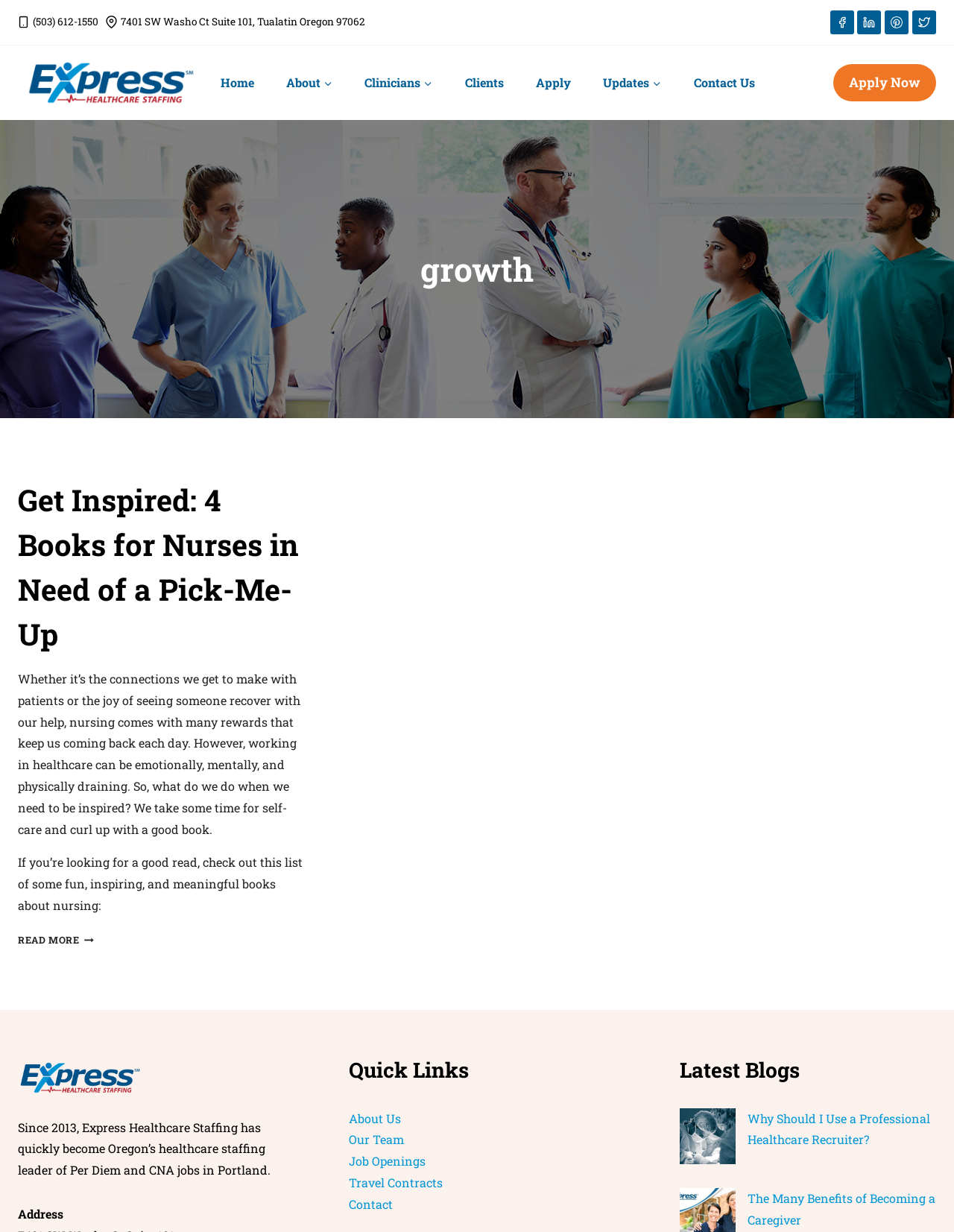What type of jobs does Express Healthcare Staffing specialize in?
Please give a detailed and thorough answer to the question, covering all relevant points.

This information can be found at the bottom of the webpage, in the section 'About Us', which states that Express Healthcare Staffing has quickly become Oregon's healthcare staffing leader of Per Diem and CNA jobs in Portland.